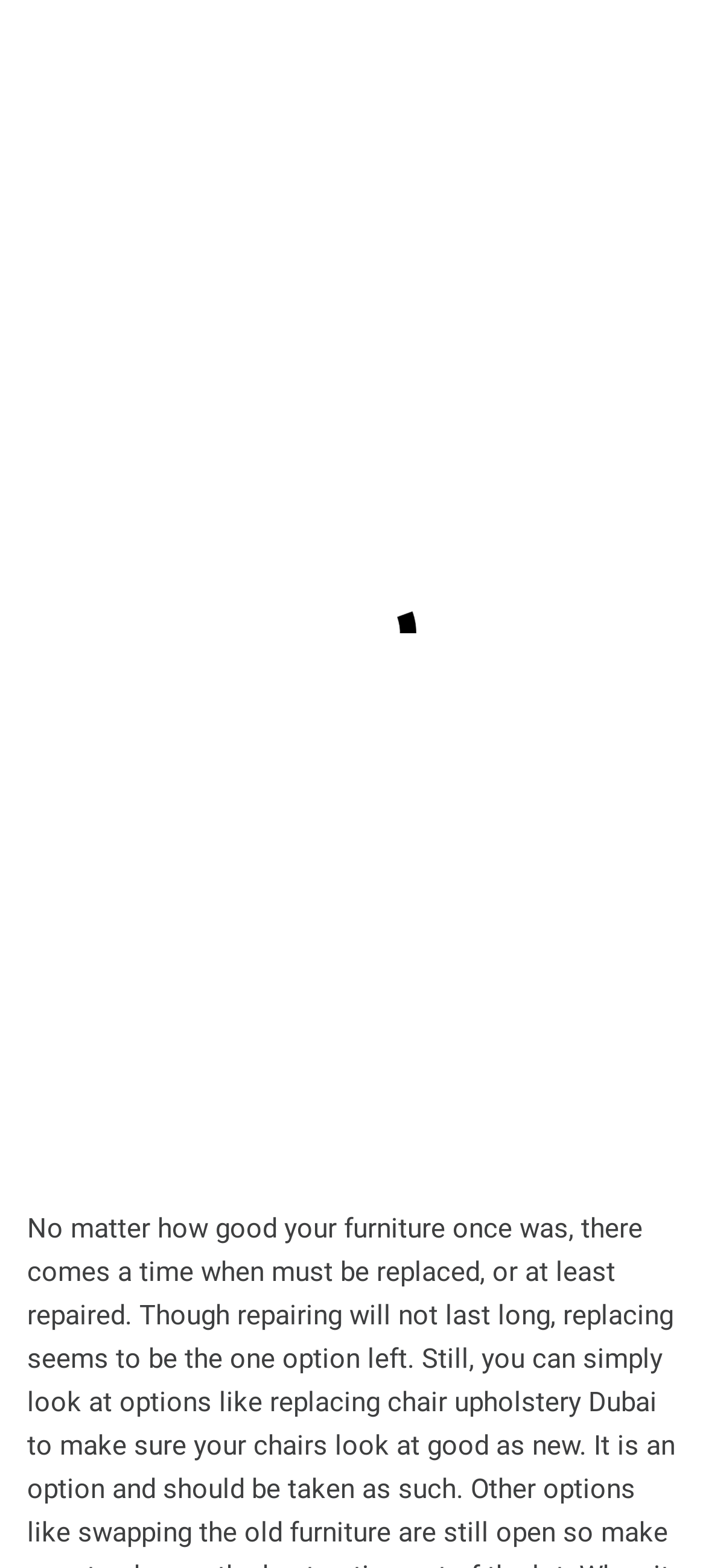Bounding box coordinates should be provided in the format (top-left x, top-left y, bottom-right x, bottom-right y) with all values between 0 and 1. Identify the bounding box for this UI element: August 9, 2018December 10, 2019

[0.262, 0.395, 0.492, 0.411]